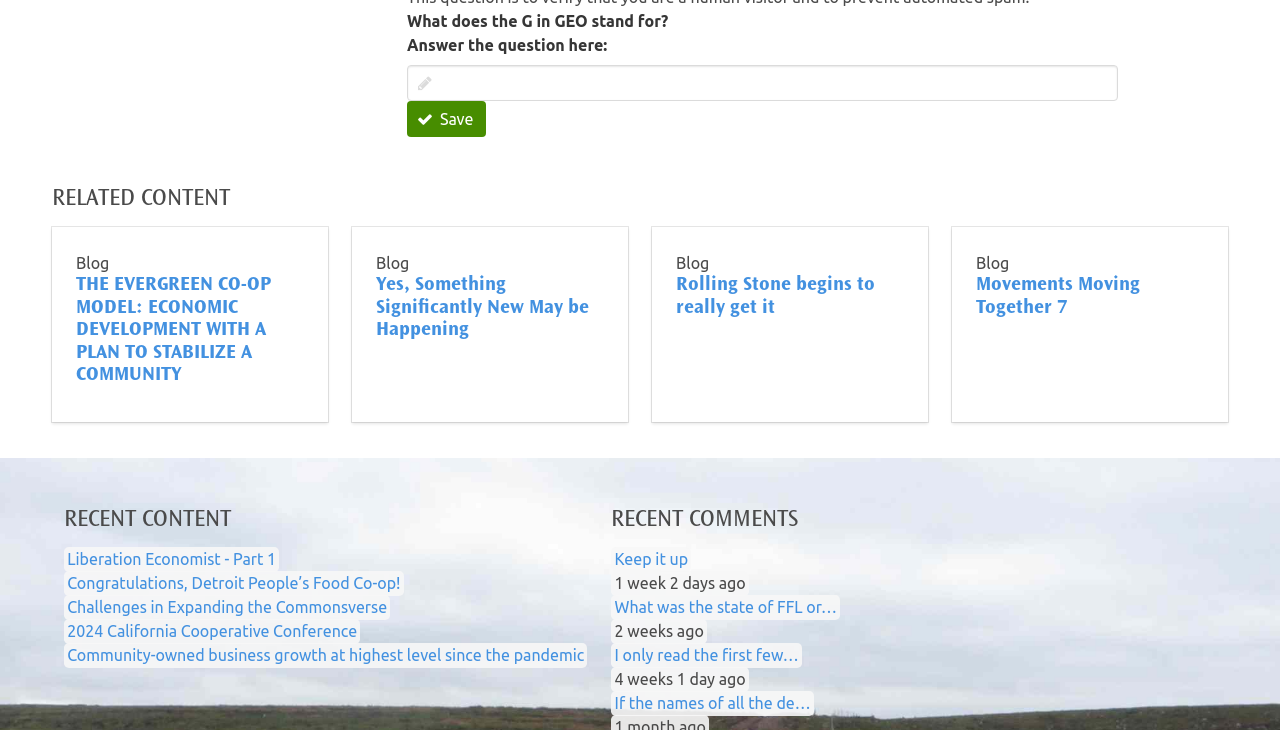Please answer the following question using a single word or phrase: 
How many links are there under 'RELATED CONTENT'?

4